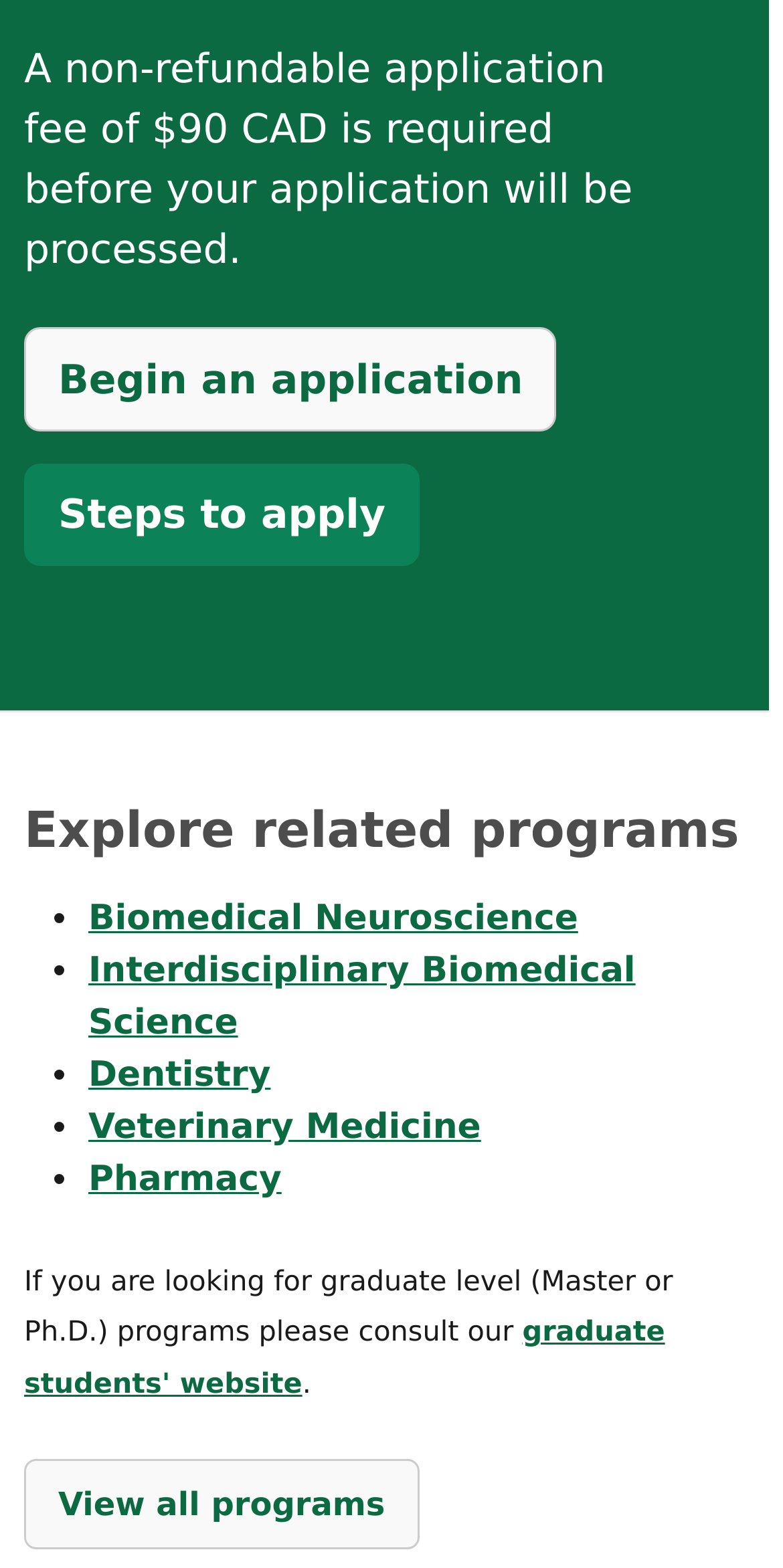Specify the bounding box coordinates of the area to click in order to follow the given instruction: "View steps to apply."

[0.031, 0.295, 0.536, 0.361]